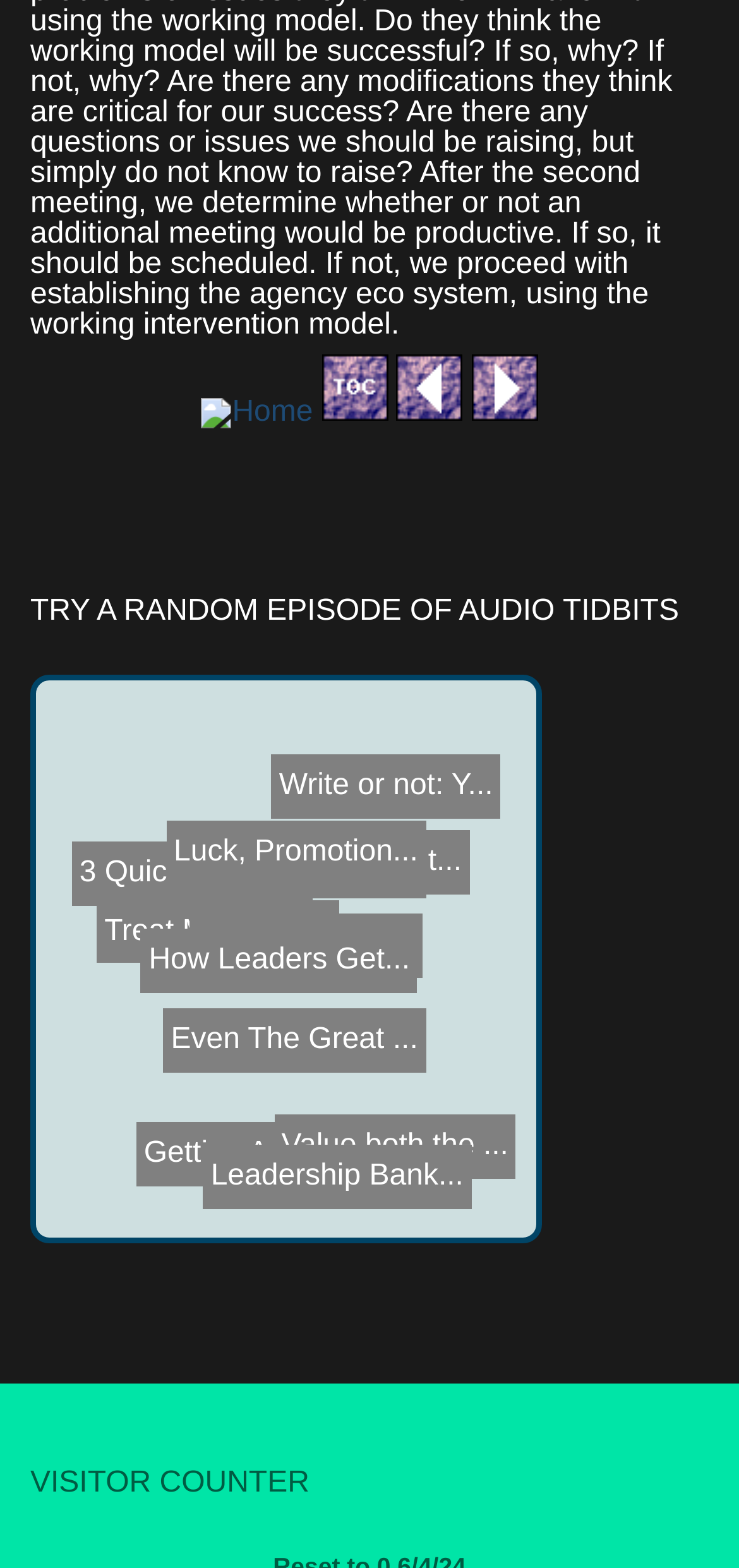How many links are there in the top navigation bar?
Please answer the question with as much detail as possible using the screenshot.

I counted the number of links in the top navigation bar, which are 'Home', 'TOC', 'Previous', and 'Next', so there are 4 links in total.